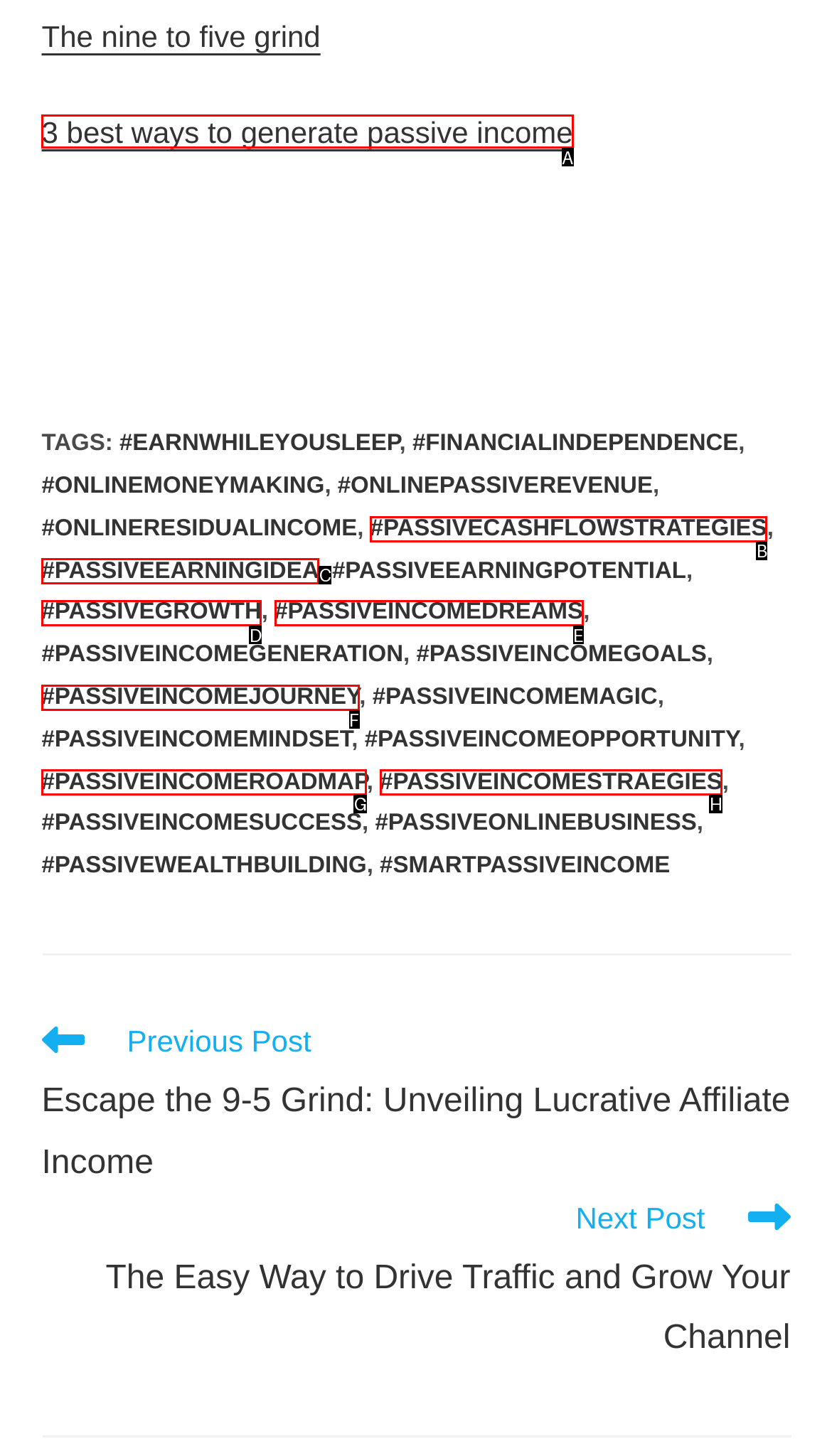Choose the letter of the element that should be clicked to complete the task: Click on the link to learn about 3 best ways to generate passive income
Answer with the letter from the possible choices.

A